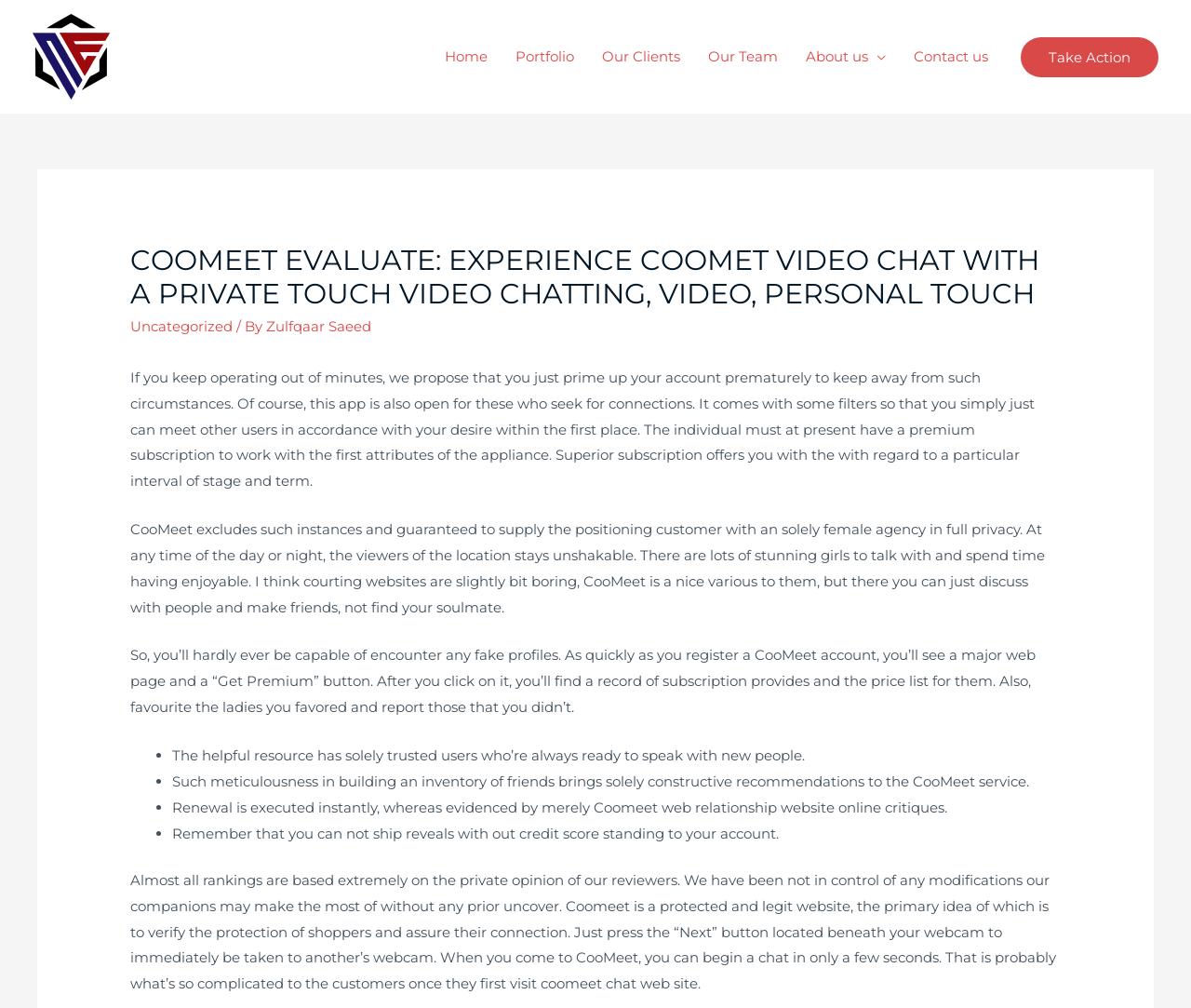What is required to use the first attributes of the application?
Look at the image and respond with a one-word or short-phrase answer.

Premium subscription